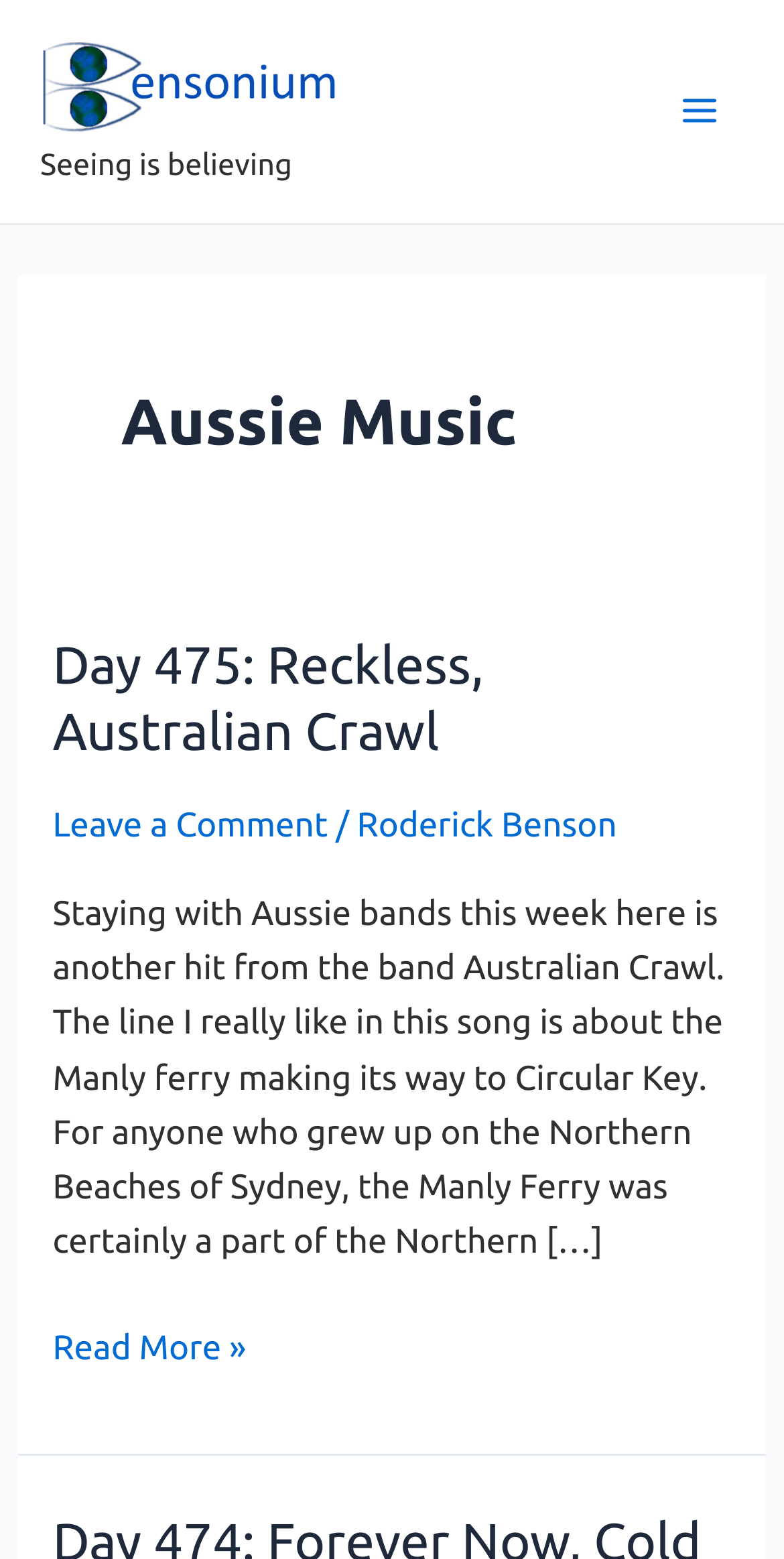What is the name of the author of the article?
Craft a detailed and extensive response to the question.

I found a link element with the text 'Roderick Benson' which is likely the author of the article, as it is placed near the comment link and has a similar formatting.